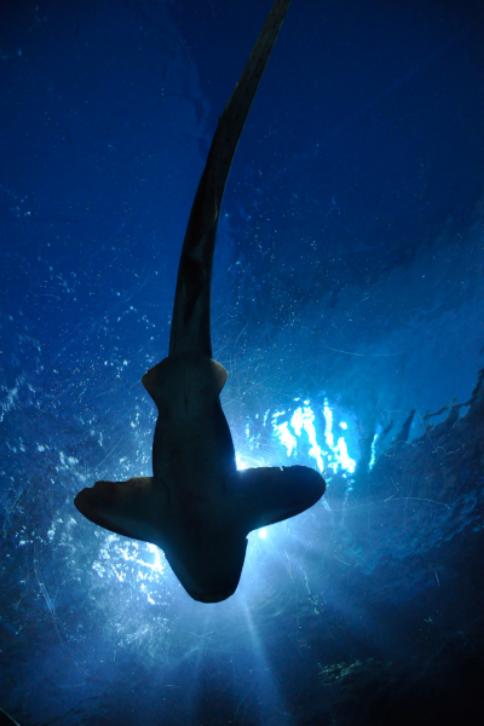Please answer the following question using a single word or phrase: 
Where do hammerhead sharks often inhabit?

Offshore waters